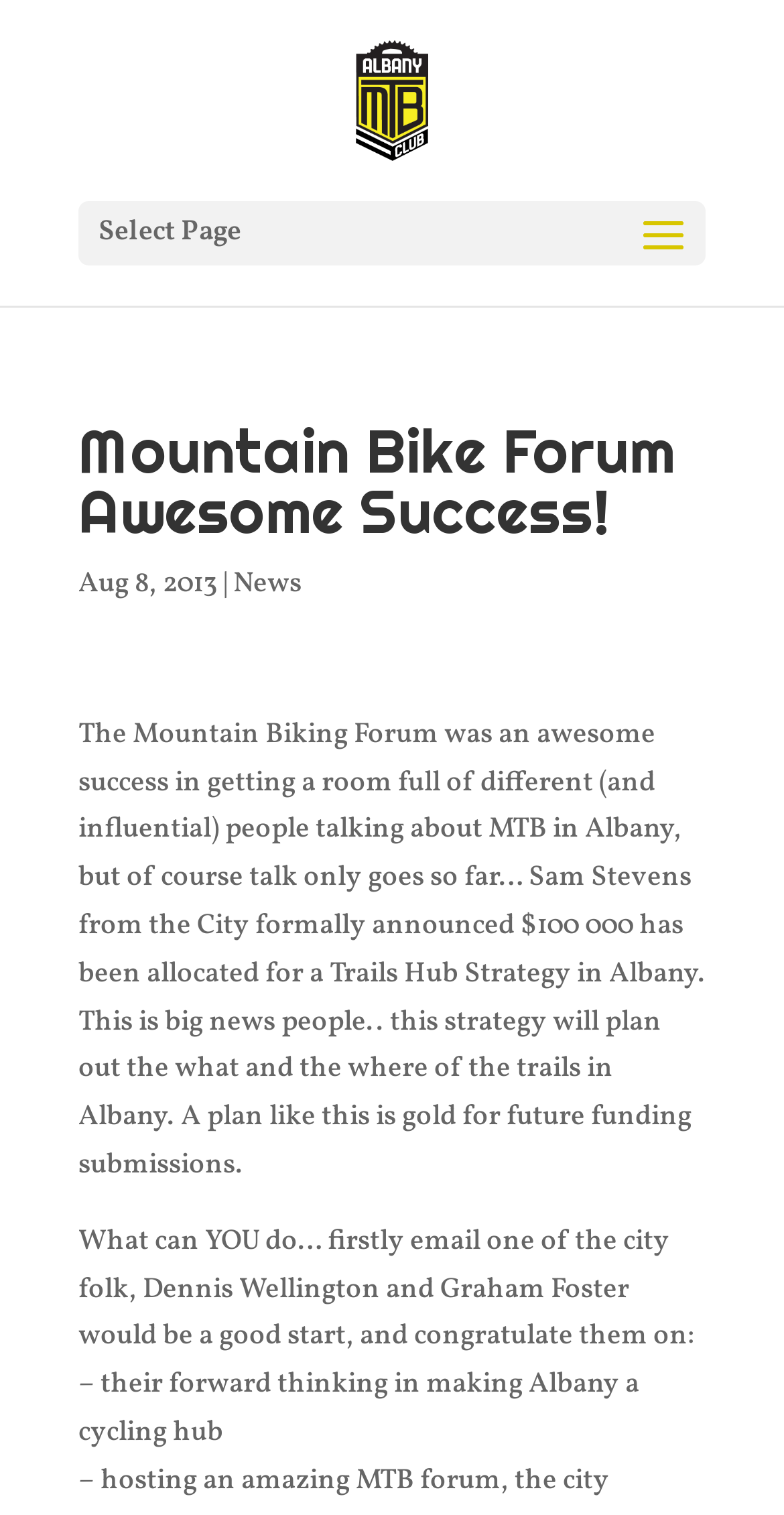Please provide the bounding box coordinate of the region that matches the element description: News. Coordinates should be in the format (top-left x, top-left y, bottom-right x, bottom-right y) and all values should be between 0 and 1.

[0.297, 0.373, 0.385, 0.398]